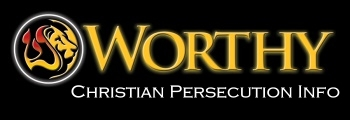Explain the details of the image you are viewing.

The image prominently showcases the logo for "Worthy Christian Persecution Info," representing an organization dedicated to raising awareness about the challenges and issues faced by Christians around the world. The logo features a stylized lion, symbolizing strength and courage, alongside the word "Worthy" in bold, golden letters. The accompanying text "Christian Persecution Info" is presented in a clean, white font, emphasizing the organization's commitment to informing the public about religious persecution. The overall design is visually striking against a black background, reinforcing the serious nature of the subject matter addressed by the organization. This logo serves as an emblem of advocacy, support, and a call to action for those concerned about religious freedoms and human rights.